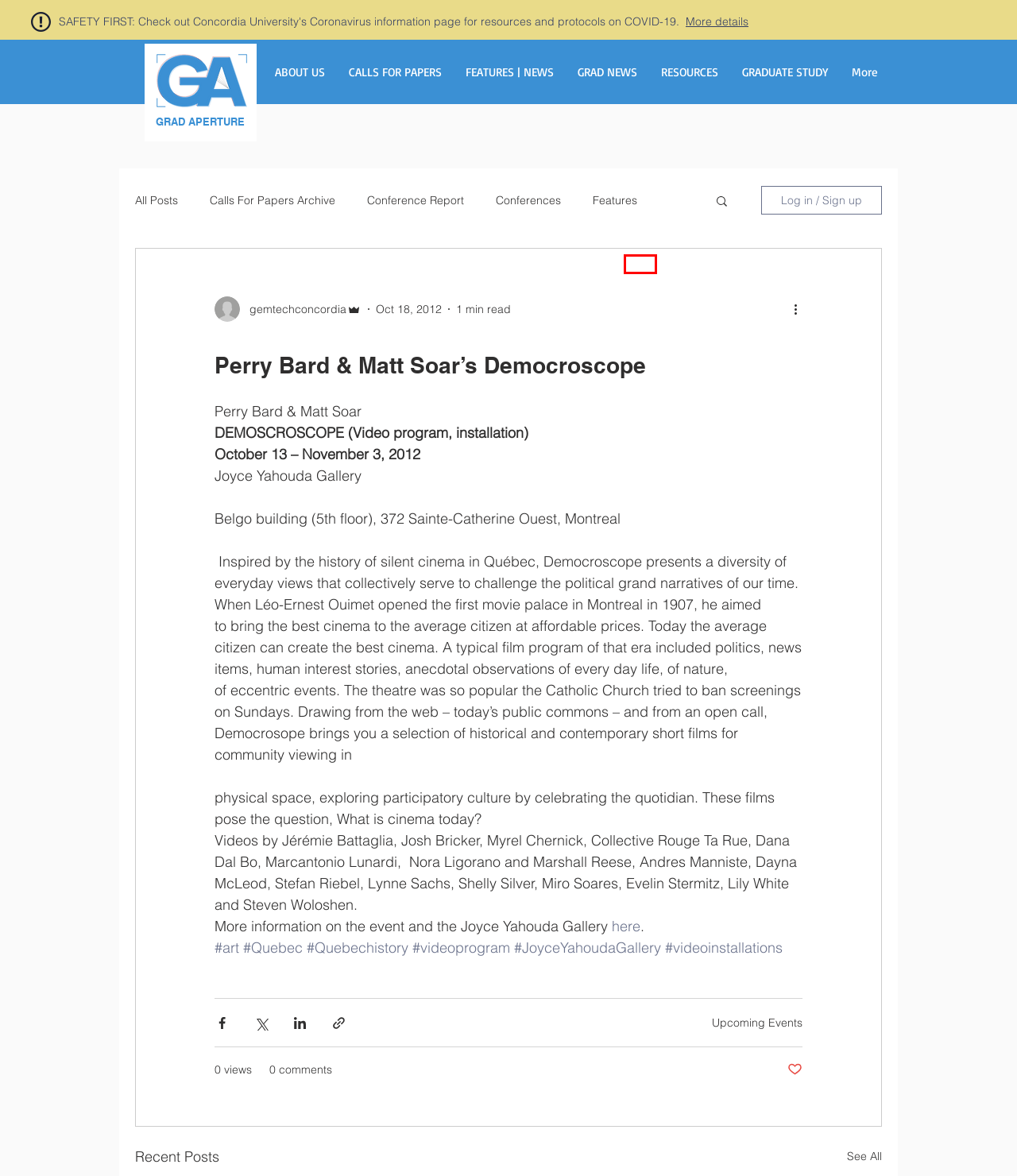Observe the screenshot of a webpage with a red bounding box highlighting an element. Choose the webpage description that accurately reflects the new page after the element within the bounding box is clicked. Here are the candidates:
A. Calls for Papers
B. FSAC
C. Grant Writing / Publishing | Grad Aperture
D. ARCHIVE | Grad Aperture
E. Scholarship Opportunities
F. #art
G. Coronavirus (COVID-19) - Concordia University
H. News

H